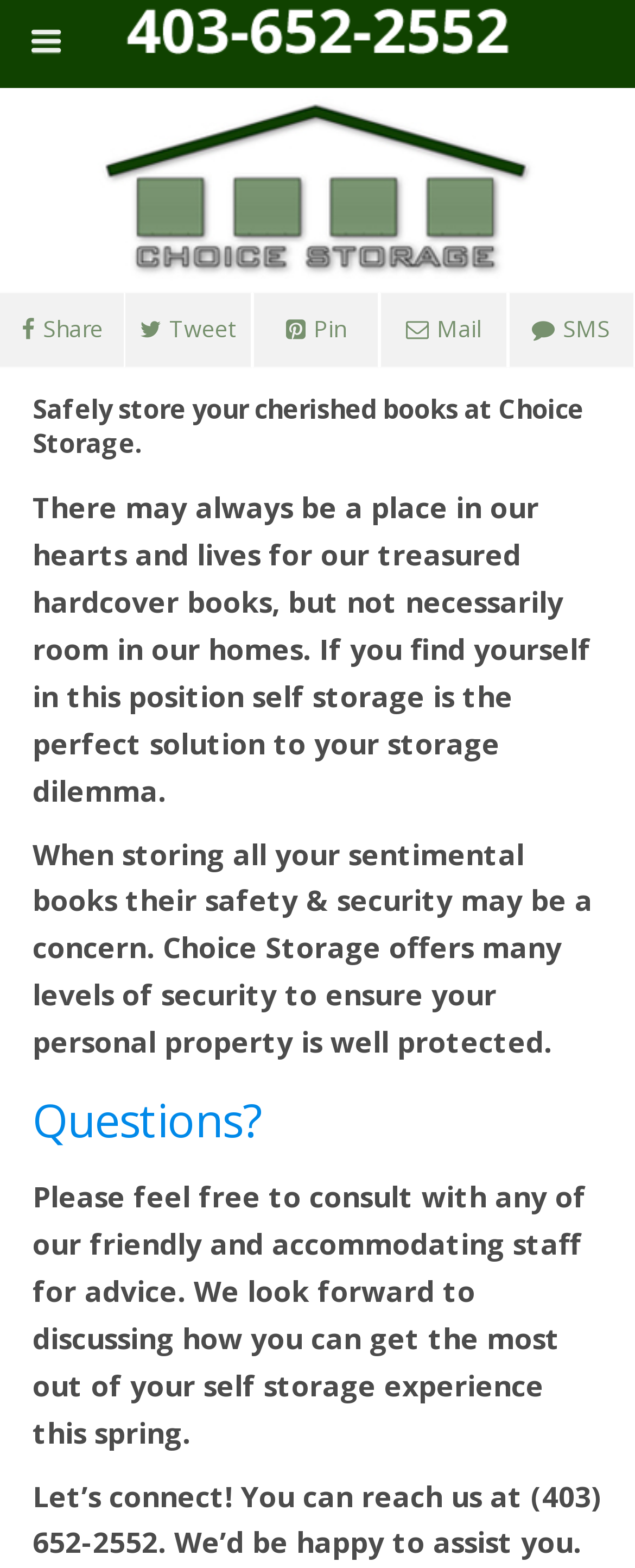Based on the element description Share, identify the bounding box coordinates for the UI element. The coordinates should be in the format (top-left x, top-left y, bottom-right x, bottom-right y) and within the 0 to 1 range.

[0.0, 0.186, 0.196, 0.235]